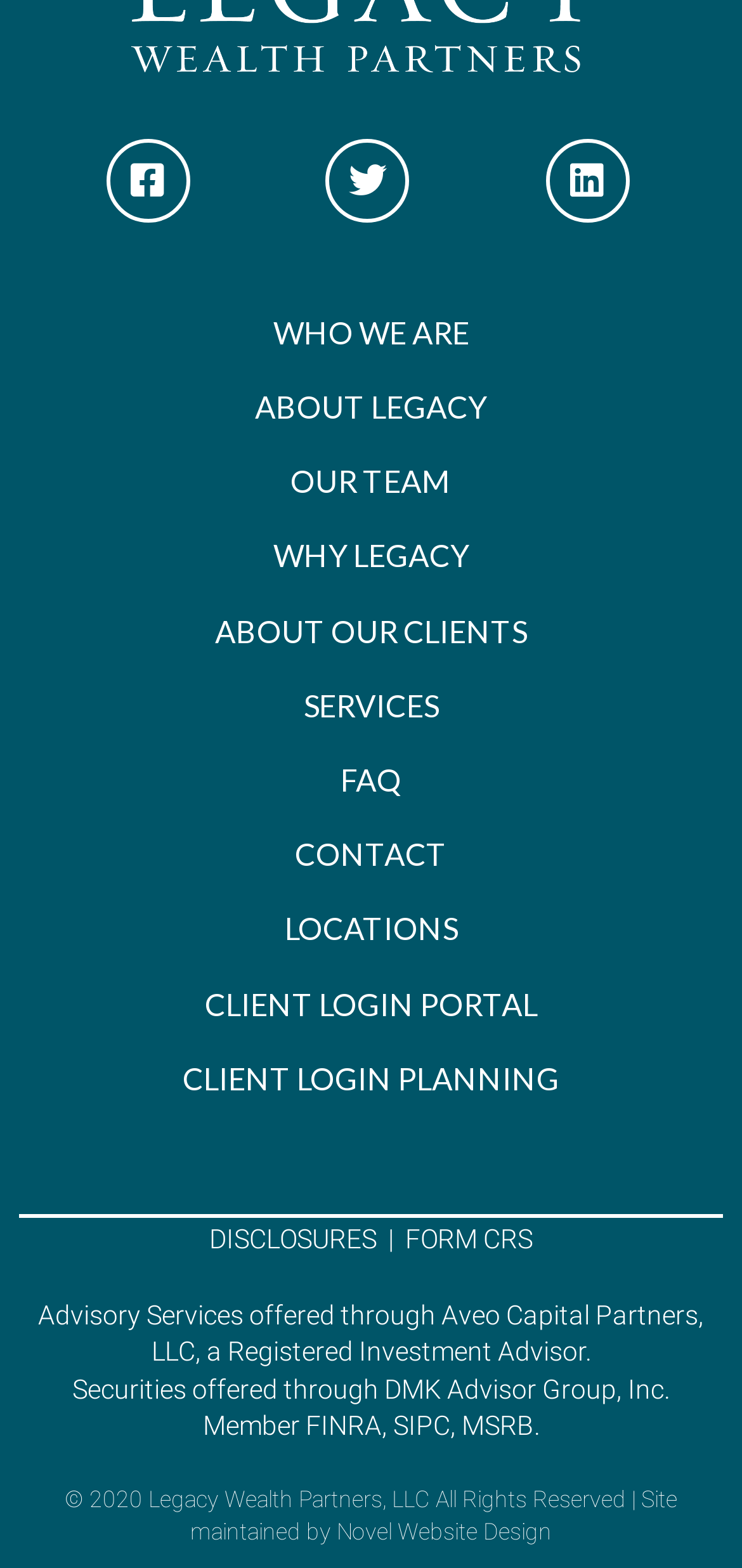Answer the question in a single word or phrase:
How many links are in the footer section?

3